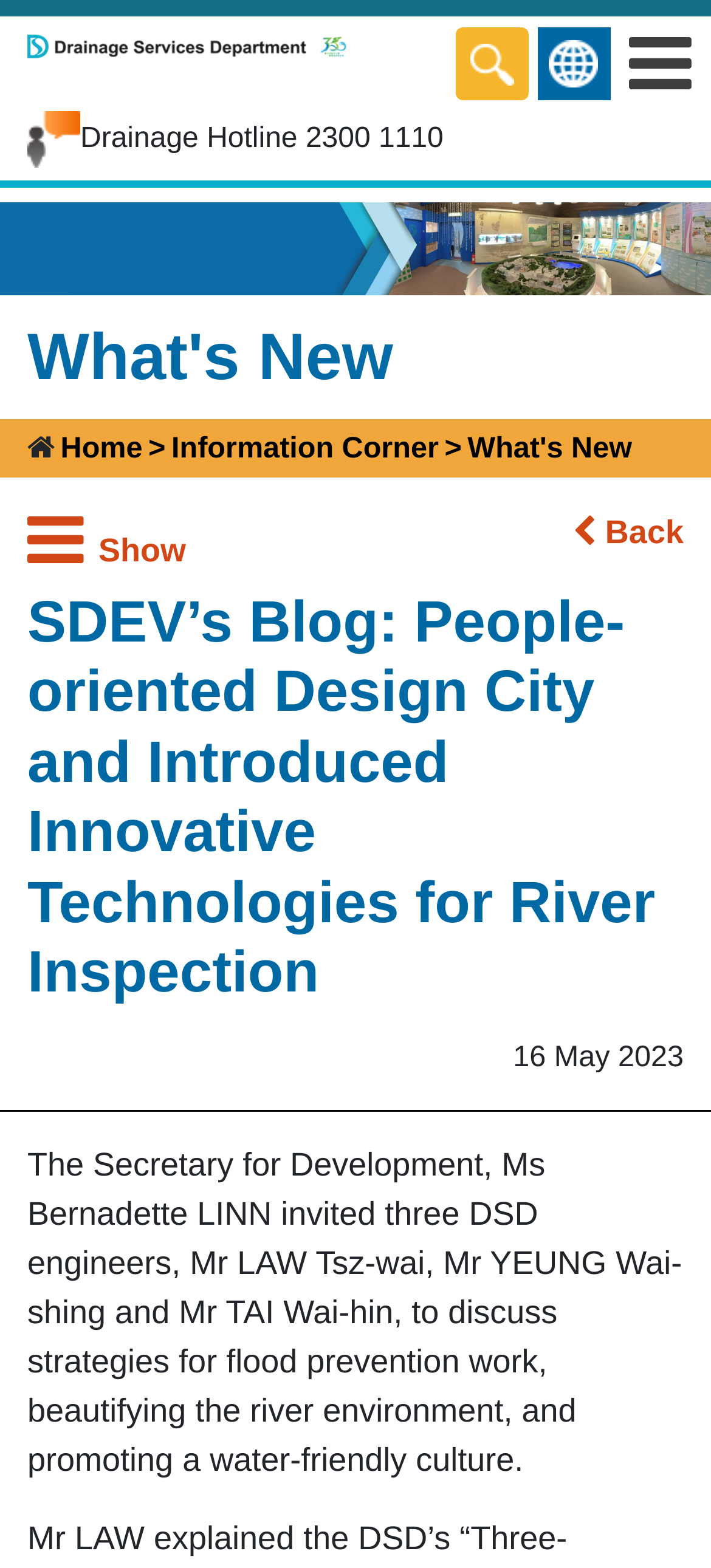How many links are in the breadcrumb navigation?
Please use the image to deliver a detailed and complete answer.

I found the number of links in the breadcrumb navigation by counting the link elements inside the navigation element with the label 'breadcrumb', which are 'Home', 'Information Corner', and 'What's New'.